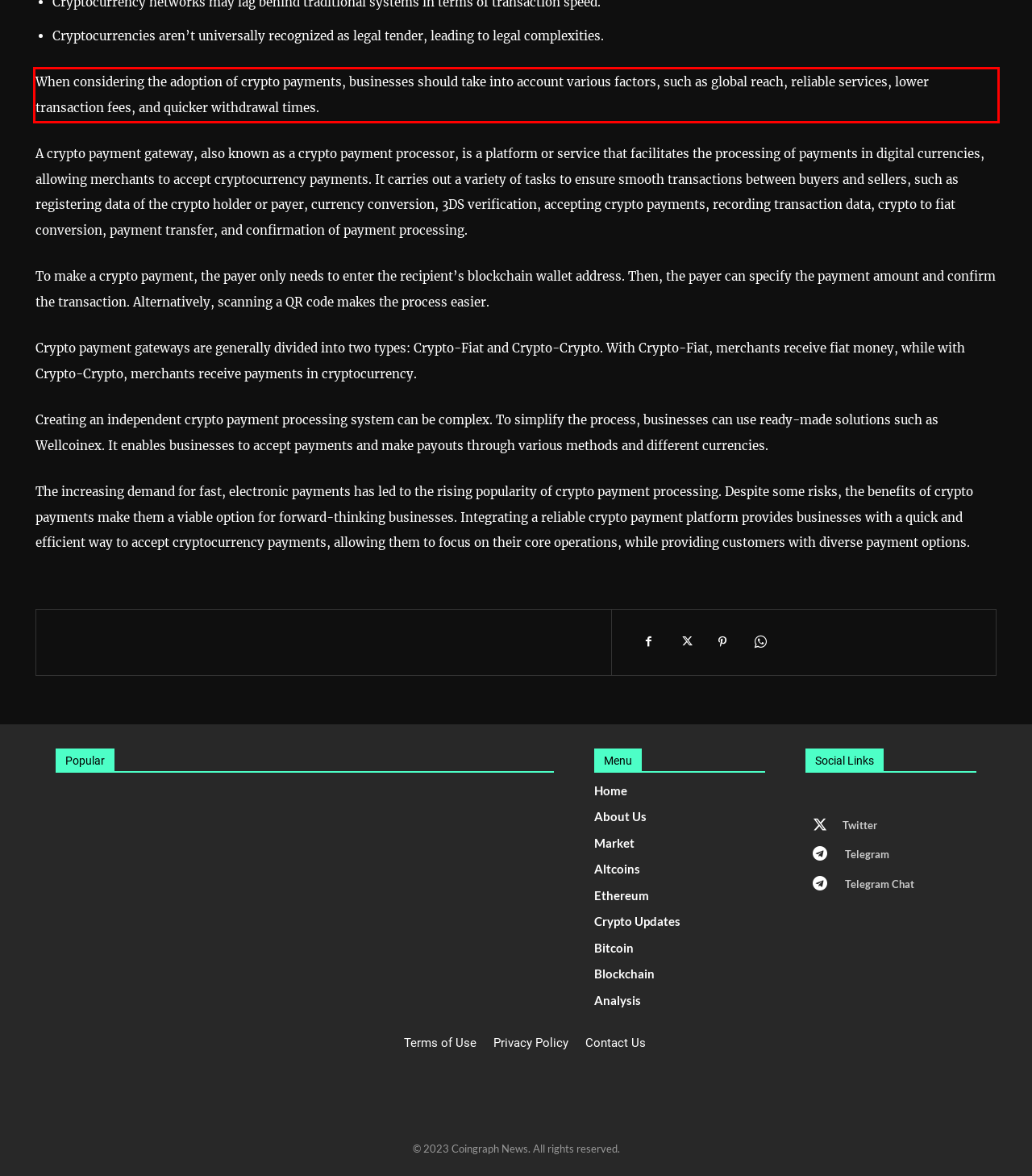Given a webpage screenshot with a red bounding box, perform OCR to read and deliver the text enclosed by the red bounding box.

When considering the adoption of crypto payments, businesses should take into account various factors, such as global reach, reliable services, lower transaction fees, and quicker withdrawal times.